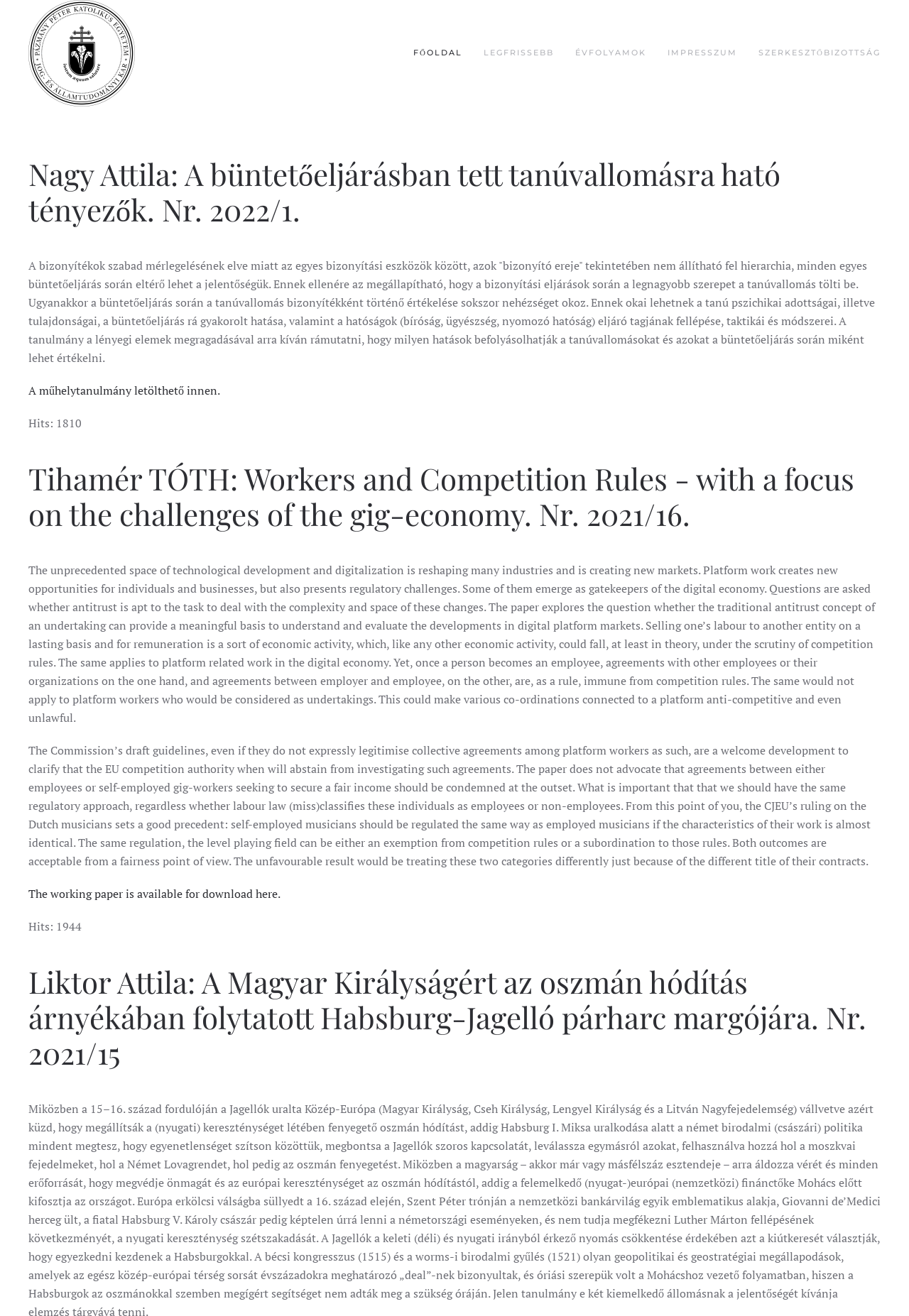Elaborate on the different components and information displayed on the webpage.

This webpage is the online journal "Pázmány Law Working Papers" of the Pázmány Péter Catholic University, primarily publishing workshop papers for discussion. 

At the top of the page, there are several links, including "Skip to main content", "Back to home", "FŐOLDAL", "LEGFRISSEBB", a button "ÉVFOLYAMOK" with a dropdown menu, "IMPRESSZUM", and "SZERKESZTŐBIZOTTSÁG". 

Below these links, there are two articles. The first article has a heading "Nagy Attila: A büntetőeljárásban tett tanúvallomásra ható tényezők. Nr. 2022/1." and a link to download the paper. The article discusses the importance of witness testimony in criminal proceedings and the factors that influence its evaluation. 

The second article has a heading "Tihamér TÓTH: Workers and Competition Rules - with a focus on the challenges of the gig-economy. Nr. 2021/16." and a link to download the paper. This article explores the challenges of regulating platform work in the digital economy, particularly in the context of competition rules. 

Both articles have a "Hits" counter at the bottom, indicating the number of views.